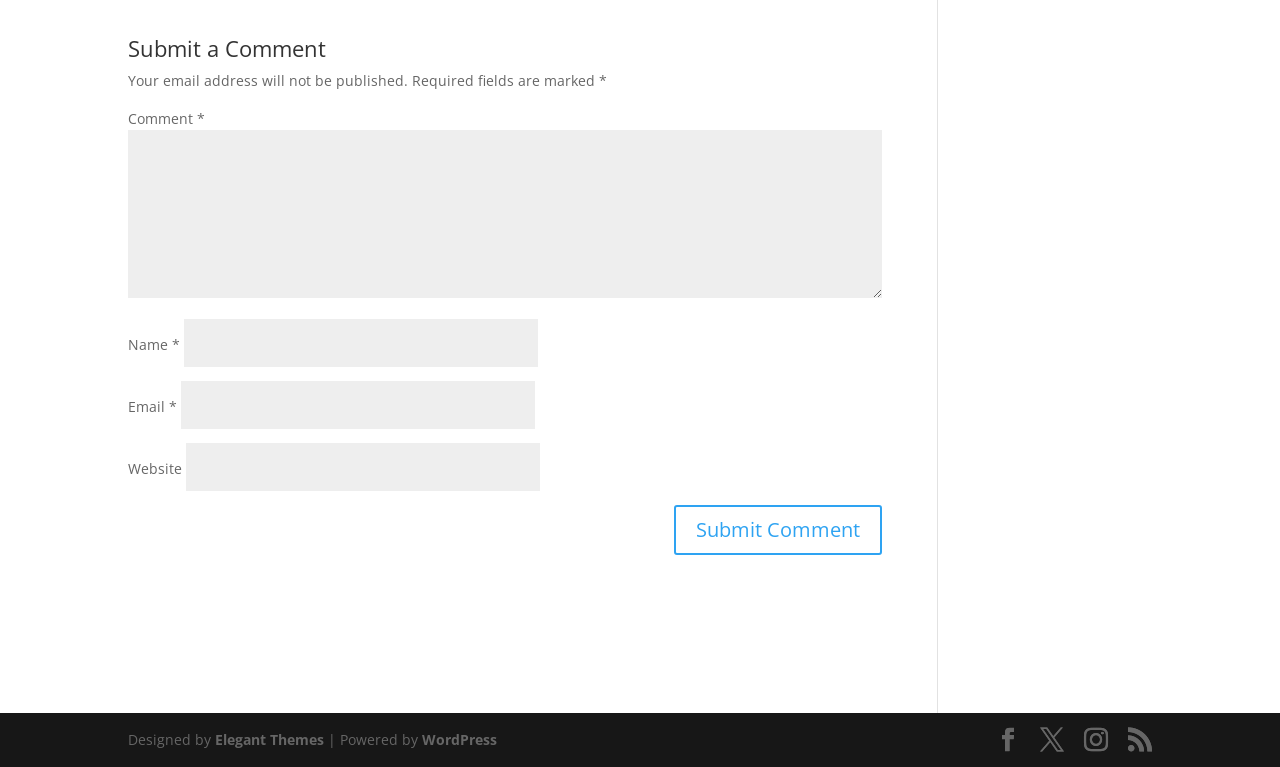Provide the bounding box coordinates of the HTML element this sentence describes: "Instagram". The bounding box coordinates consist of four float numbers between 0 and 1, i.e., [left, top, right, bottom].

[0.847, 0.949, 0.866, 0.982]